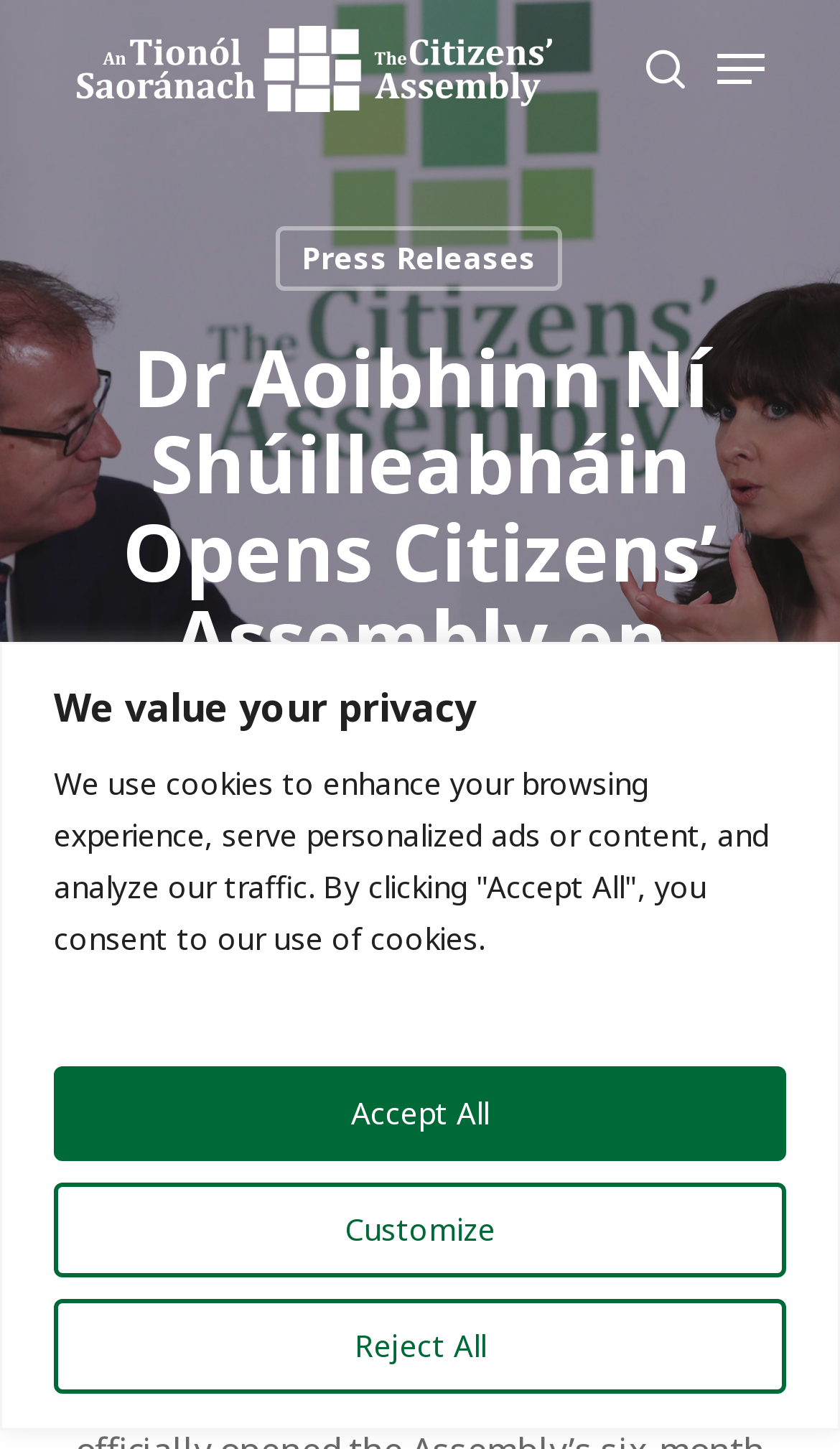Provide the bounding box coordinates of the area you need to click to execute the following instruction: "go to Citizens' Assembly homepage".

[0.09, 0.018, 0.659, 0.077]